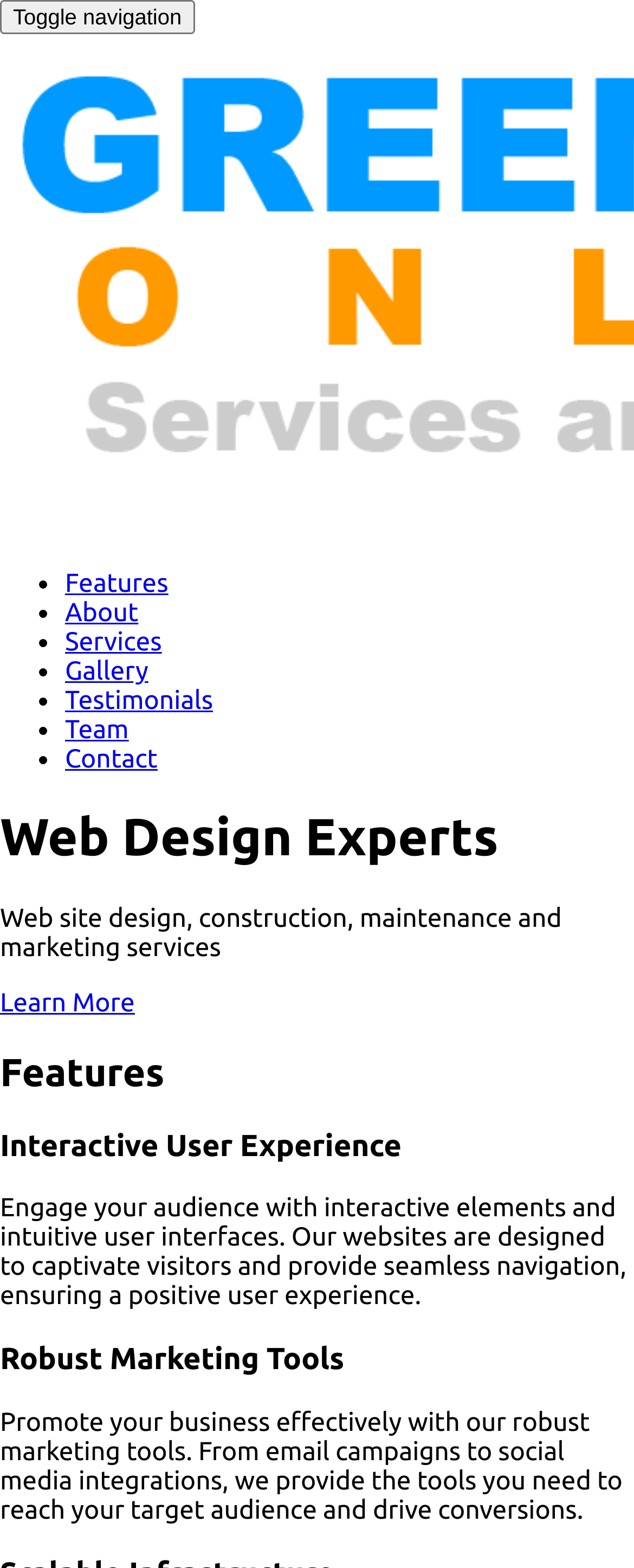What is the purpose of robust marketing tools? Based on the image, give a response in one word or a short phrase.

Reach target audience and drive conversions